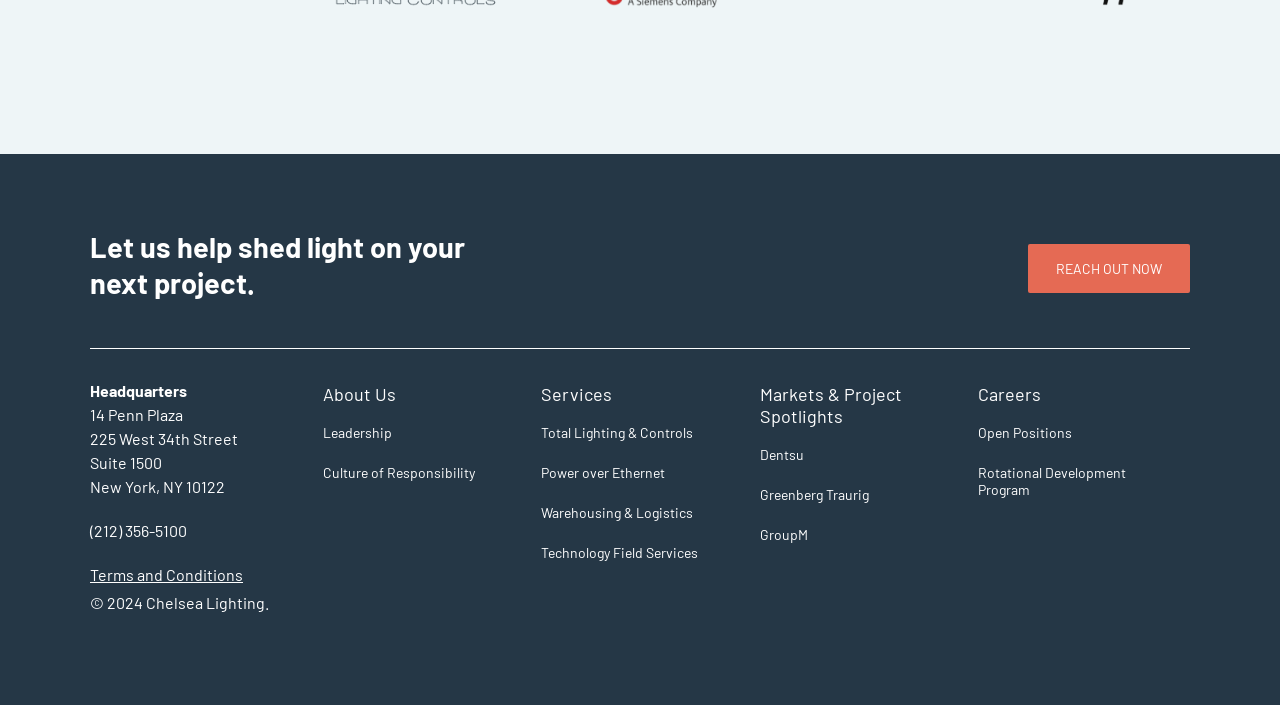Locate the coordinates of the bounding box for the clickable region that fulfills this instruction: "Visit About Us".

[0.252, 0.543, 0.379, 0.574]